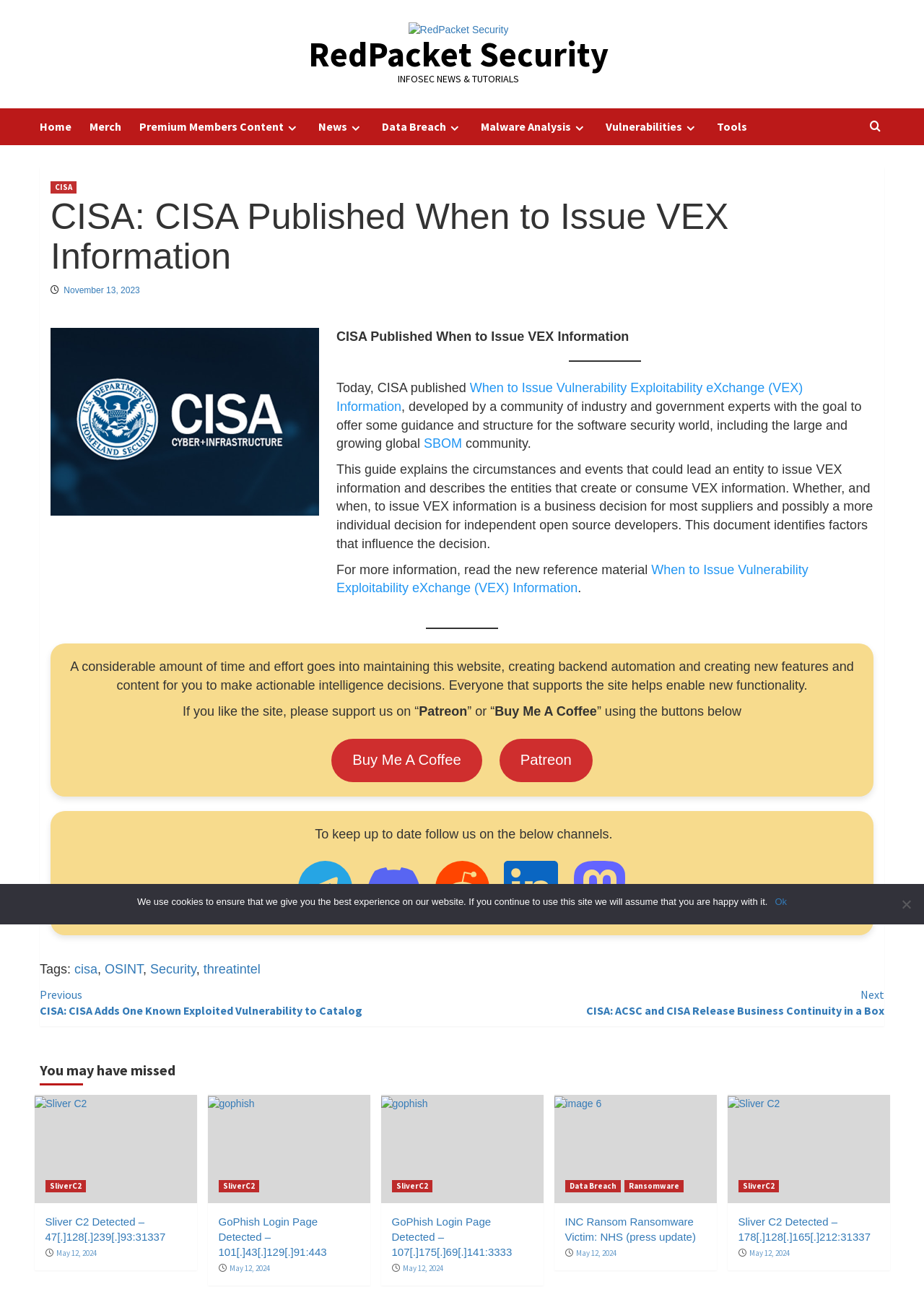Locate the bounding box coordinates of the clickable element to fulfill the following instruction: "Click on the 'Home' link". Provide the coordinates as four float numbers between 0 and 1 in the format [left, top, right, bottom].

[0.043, 0.084, 0.097, 0.112]